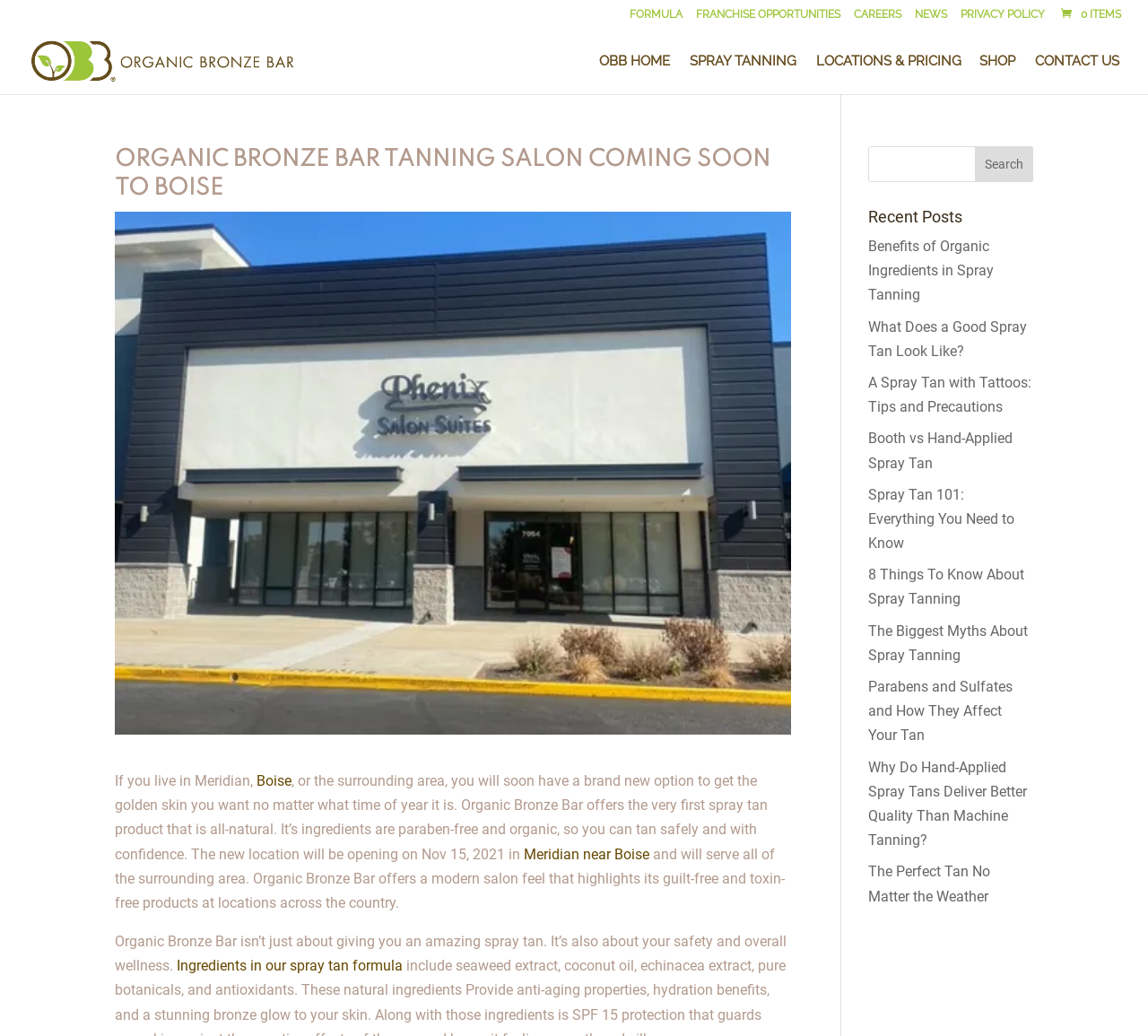Identify the bounding box coordinates of the region that should be clicked to execute the following instruction: "Read about the benefits of organic ingredients in spray tanning".

[0.756, 0.229, 0.866, 0.293]